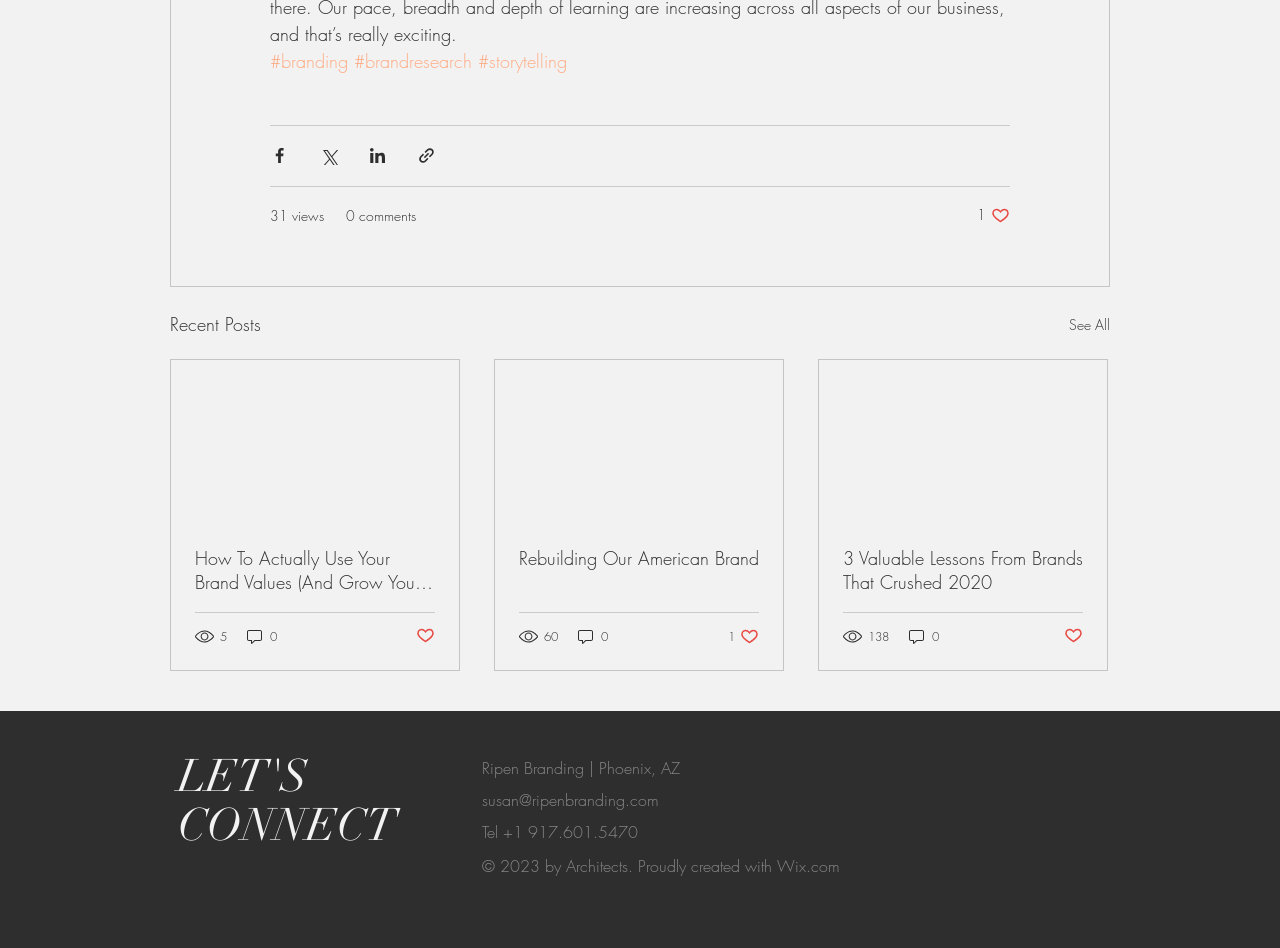From the given element description: "Rebuilding Our American Brand", find the bounding box for the UI element. Provide the coordinates as four float numbers between 0 and 1, in the order [left, top, right, bottom].

[0.405, 0.576, 0.593, 0.601]